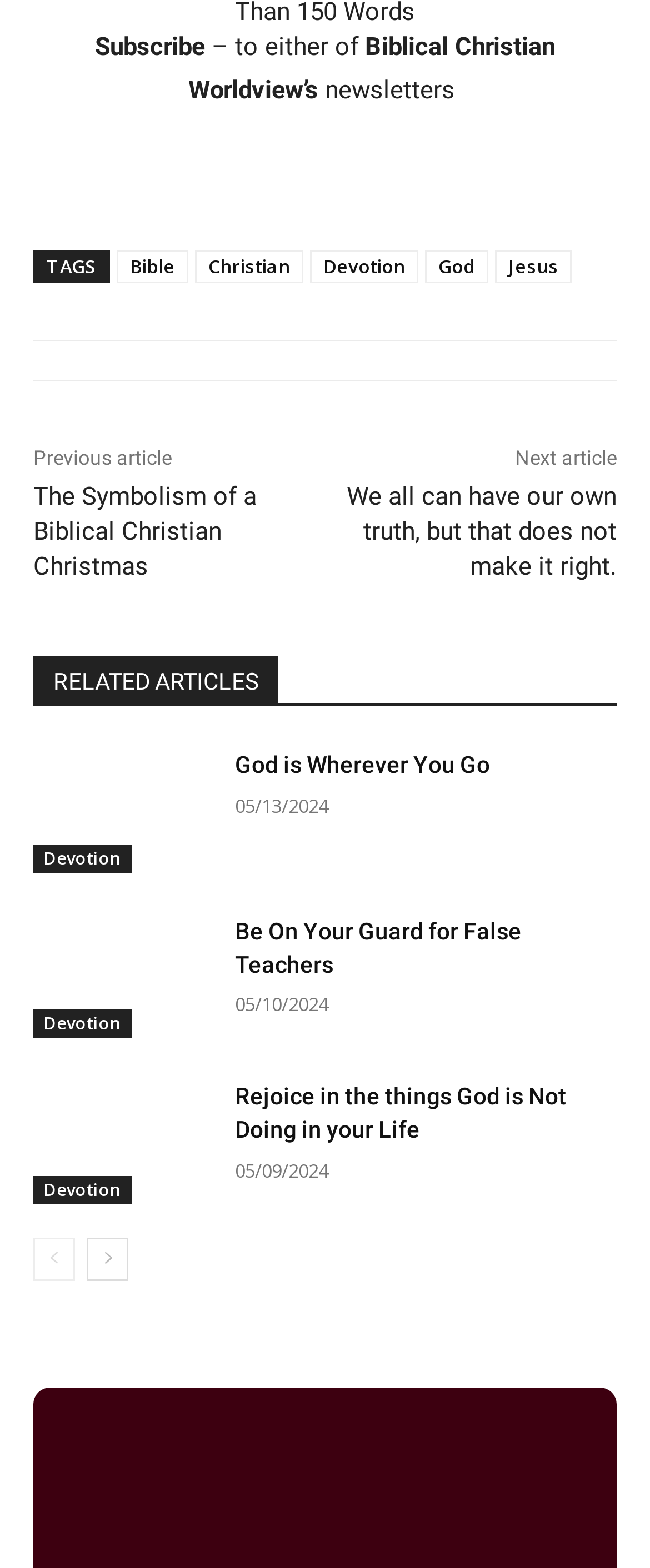Please locate the bounding box coordinates of the element that needs to be clicked to achieve the following instruction: "Go to the next page". The coordinates should be four float numbers between 0 and 1, i.e., [left, top, right, bottom].

[0.133, 0.789, 0.197, 0.817]